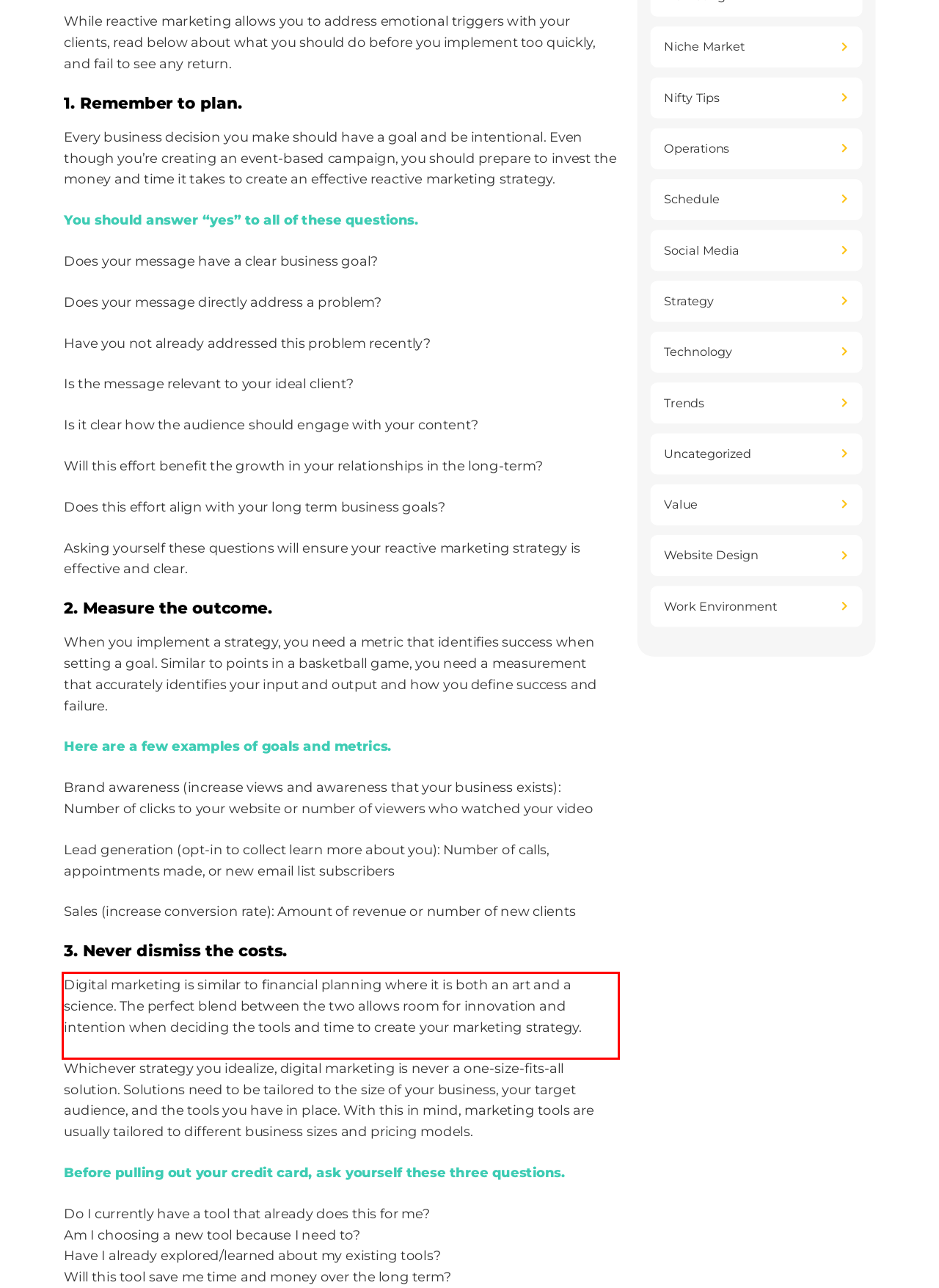You are given a screenshot showing a webpage with a red bounding box. Perform OCR to capture the text within the red bounding box.

Digital marketing is similar to financial planning where it is both an art and a science. The perfect blend between the two allows room for innovation and intention when deciding the tools and time to create your marketing strategy.